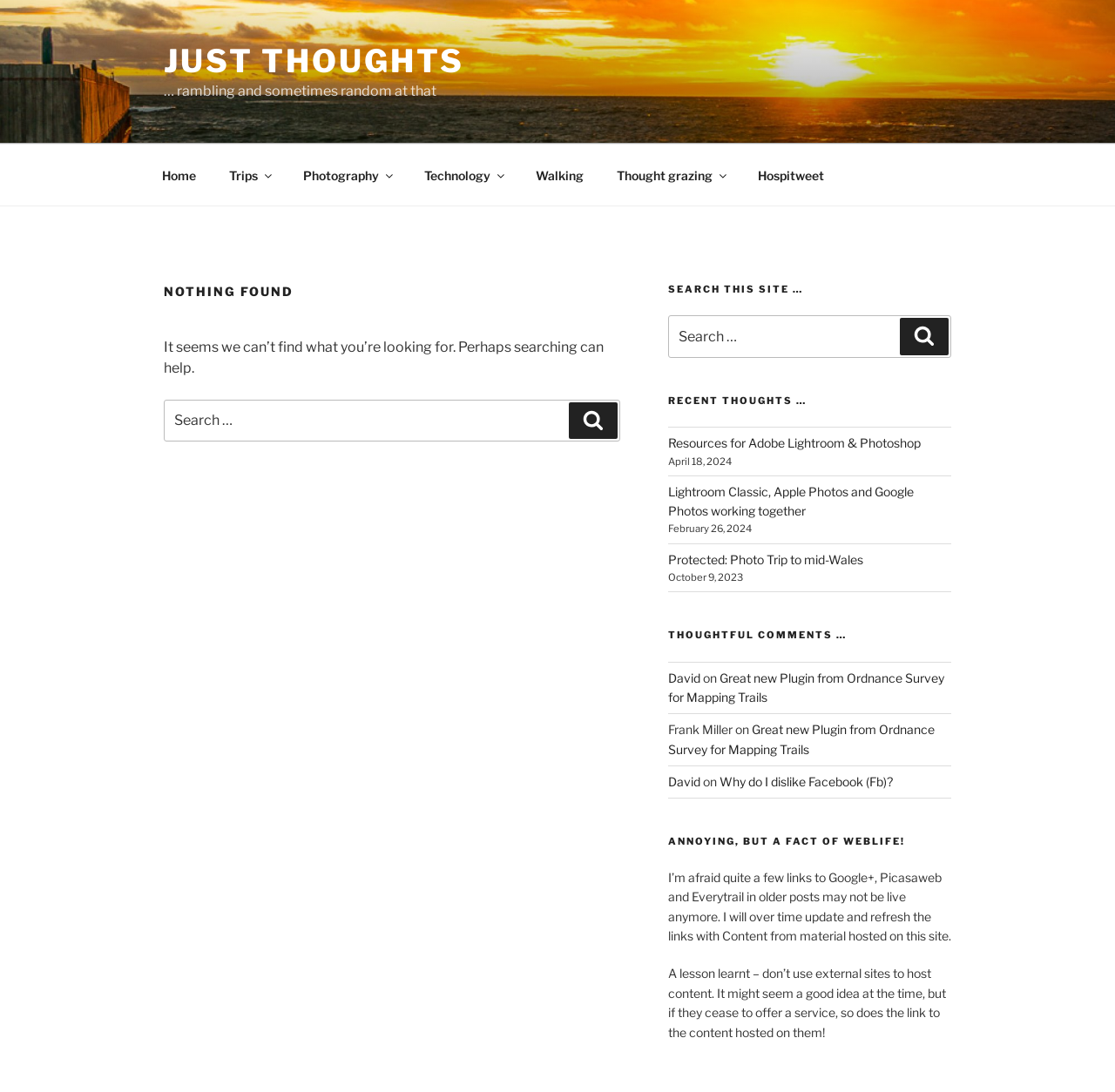From the element description: "Thought grazing", extract the bounding box coordinates of the UI element. The coordinates should be expressed as four float numbers between 0 and 1, in the order [left, top, right, bottom].

[0.539, 0.141, 0.663, 0.18]